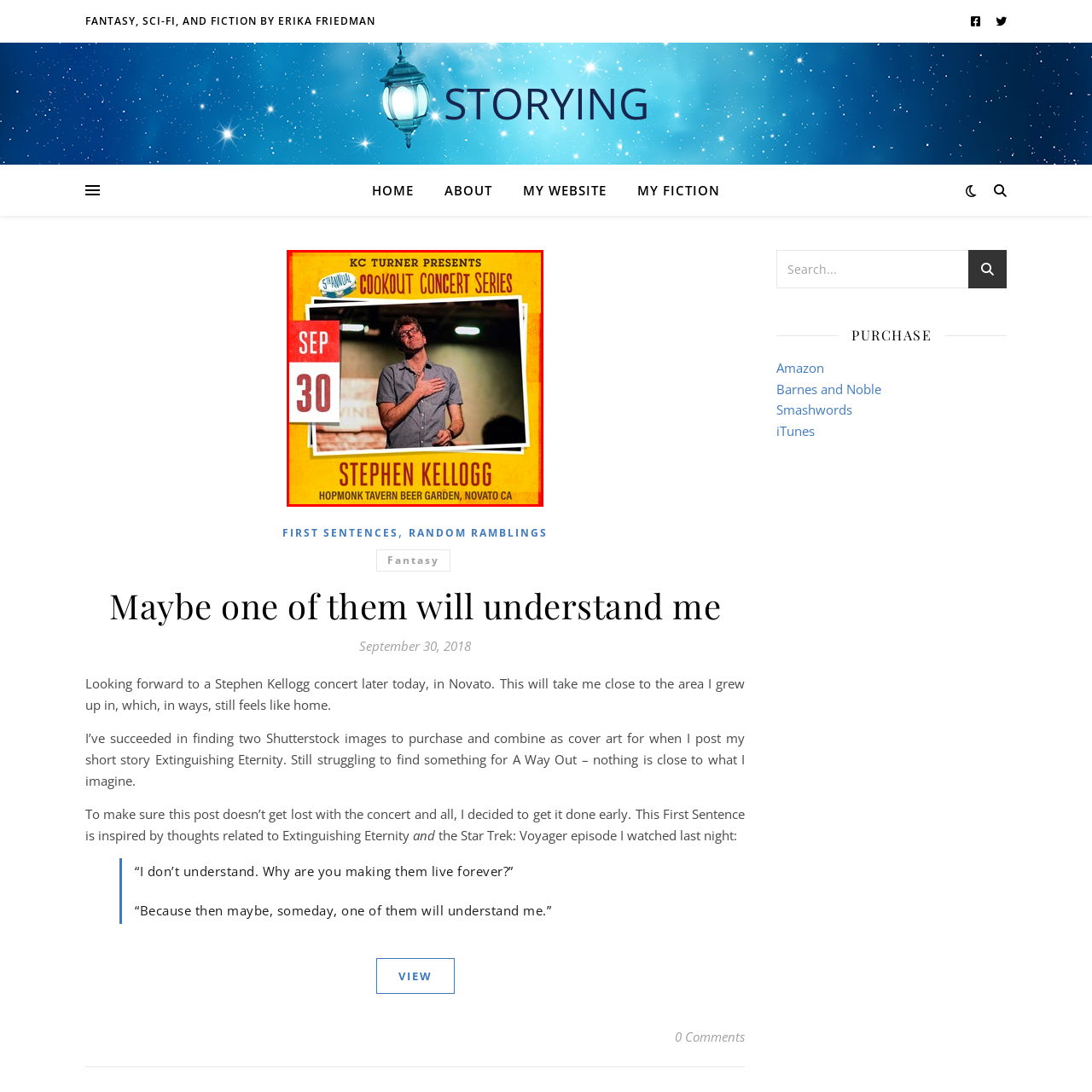Give a detailed narrative of the image enclosed by the red box.

The image captures a vibrant promotional poster for a concert featuring Stephen Kellogg, scheduled as part of the 5th Annual Cookout Concert Series. It prominently displays the date "SEP 30" in bold red lettering, indicating the concert will take place at the Hopmonk Tavern Beer Garden in Novato, California. 

In the visual, Stephen Kellogg is shown performing, expressing emotion with his hand on his chest, possibly conveying a heartfelt connection to the music. The background suggests an intimate atmosphere, enhanced by soft stage lighting. The poster is framed with a warm color palette that attracts attention, underscoring the inviting ambiance of the event hosted by KC Turner. This concert promises an engaging experience for attendees, combining live music with a community gathering.